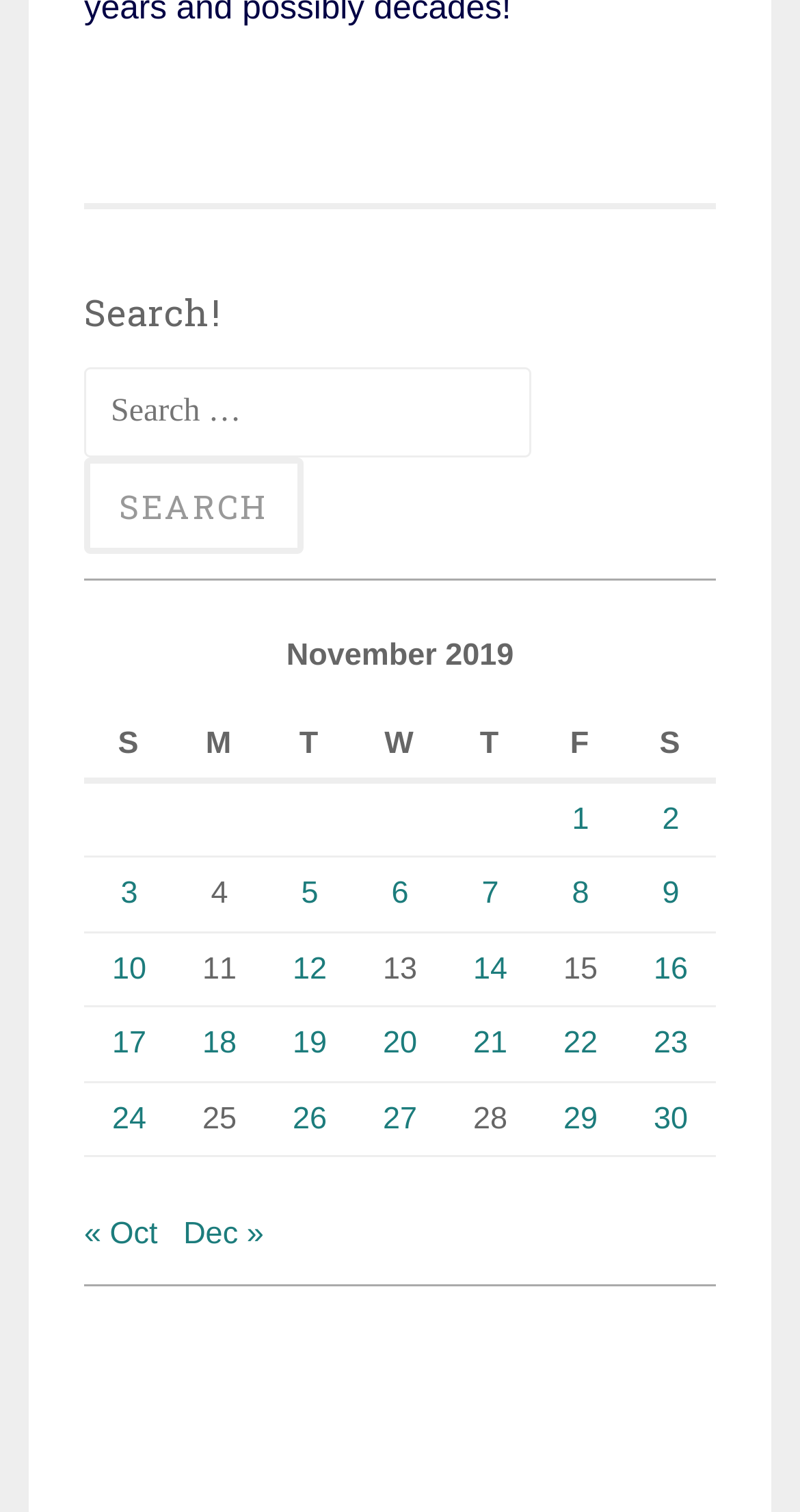Use a single word or phrase to answer the question: How many posts are listed for November 1, 2019?

1